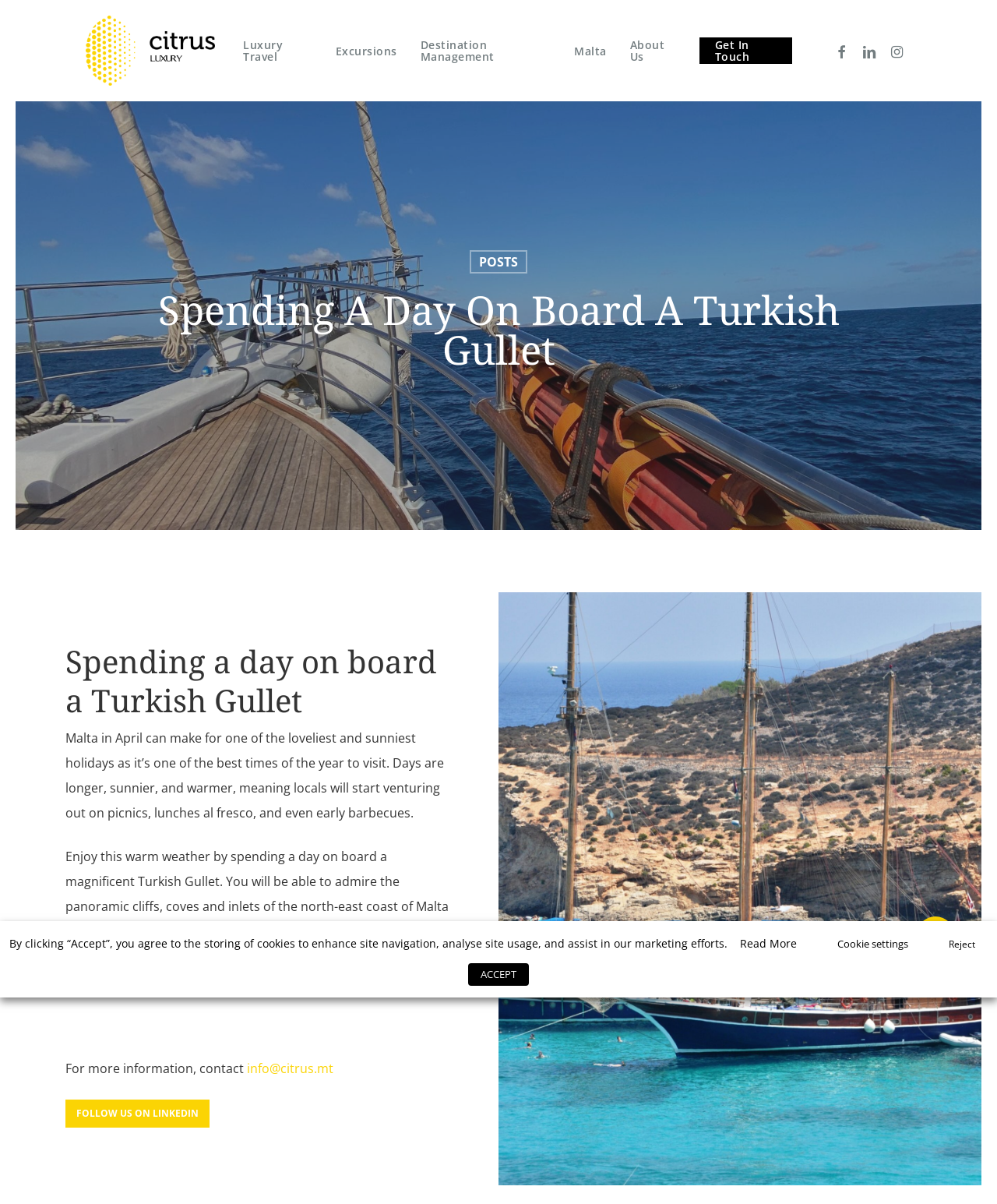Please identify the bounding box coordinates of the area that needs to be clicked to fulfill the following instruction: "Read 'POSTS'."

[0.471, 0.208, 0.529, 0.227]